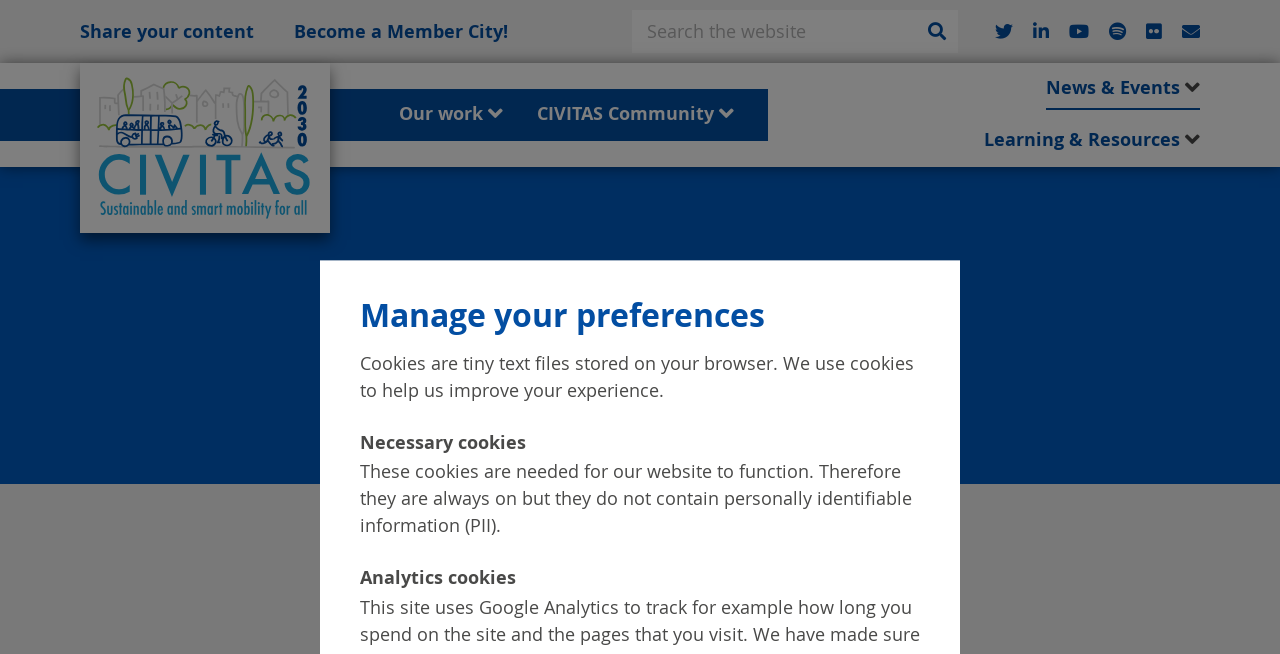Locate the bounding box coordinates of the clickable region necessary to complete the following instruction: "Search the website". Provide the coordinates in the format of four float numbers between 0 and 1, i.e., [left, top, right, bottom].

[0.494, 0.015, 0.749, 0.08]